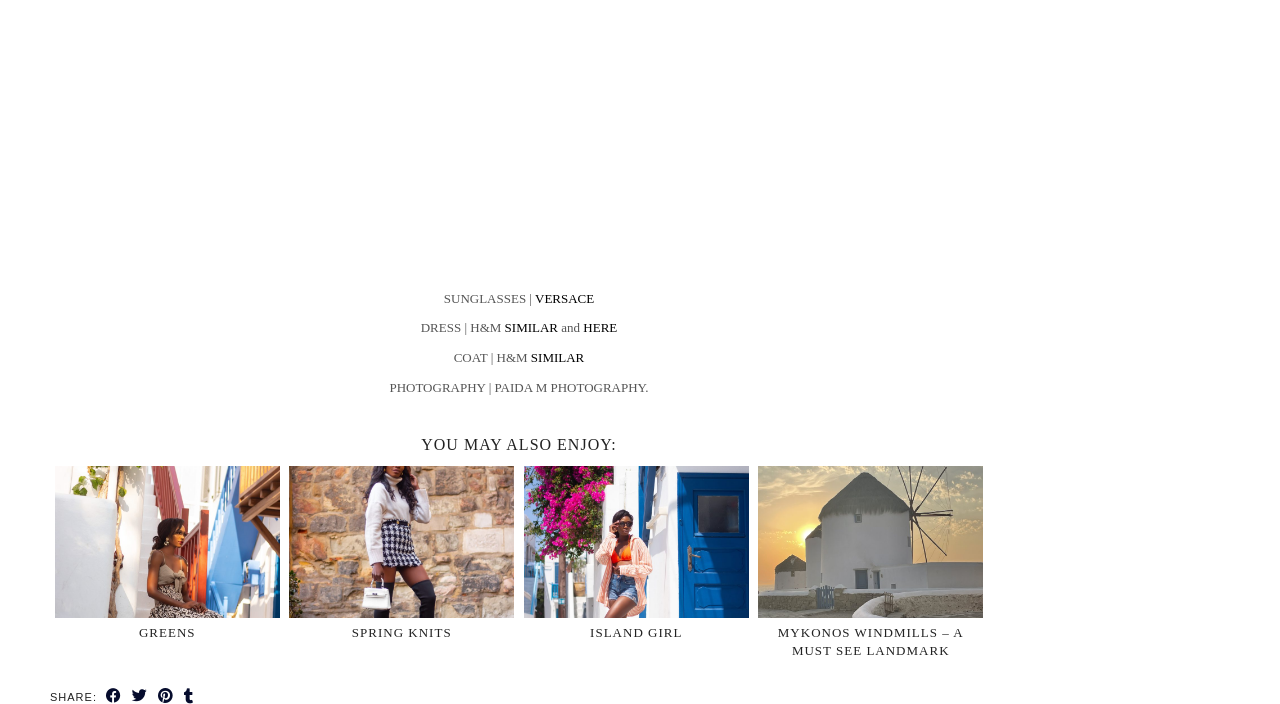Examine the image carefully and respond to the question with a detailed answer: 
How many social media platforms are available for sharing?

I found the 'SHARE:' section in the footer, which lists four social media platforms: Facebook, Twitter, Pinterest, and tumblr. Therefore, there are 4 social media platforms available for sharing.